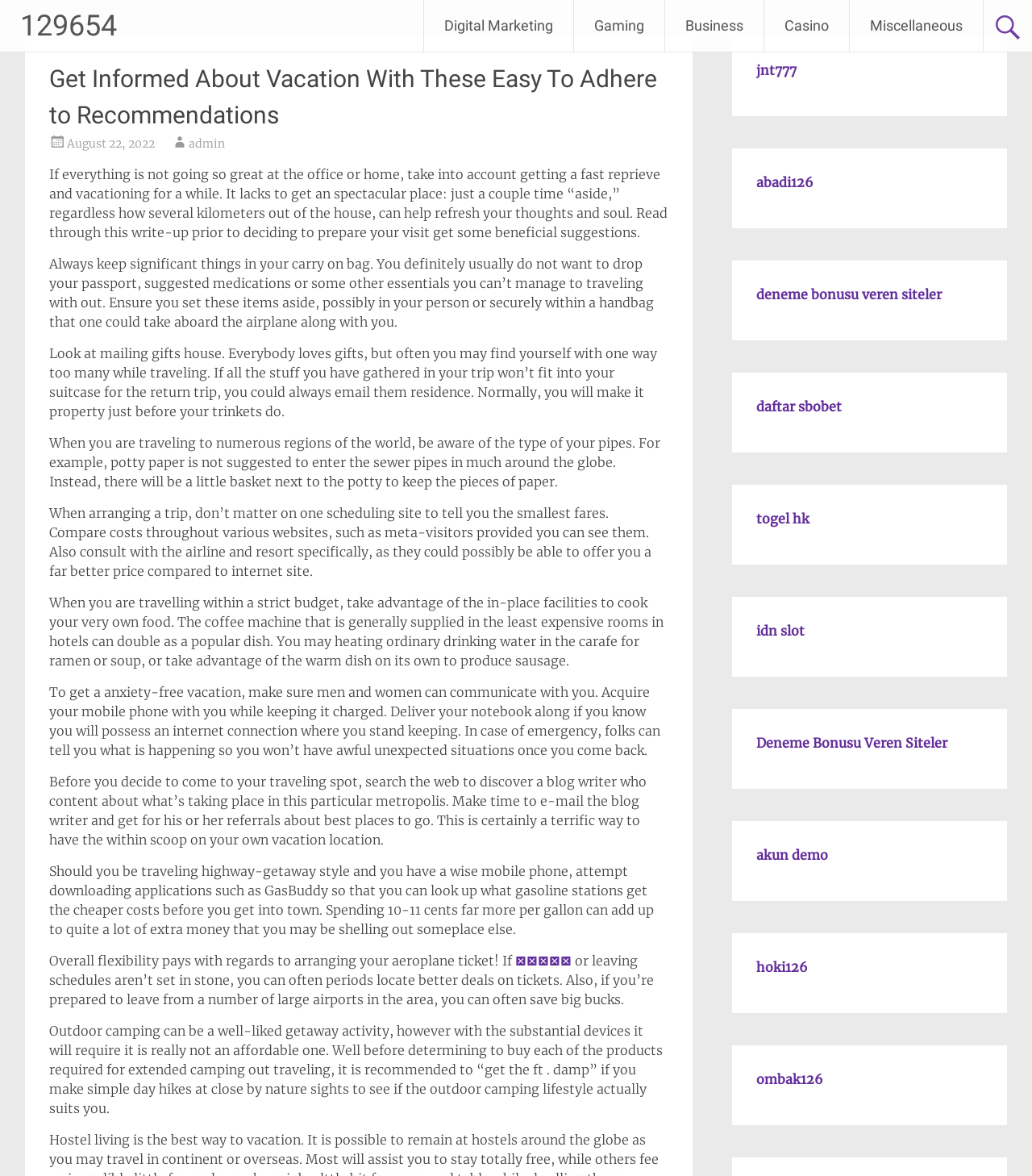Determine the bounding box coordinates of the area to click in order to meet this instruction: "Check the link to August 22, 2022".

[0.065, 0.116, 0.15, 0.128]